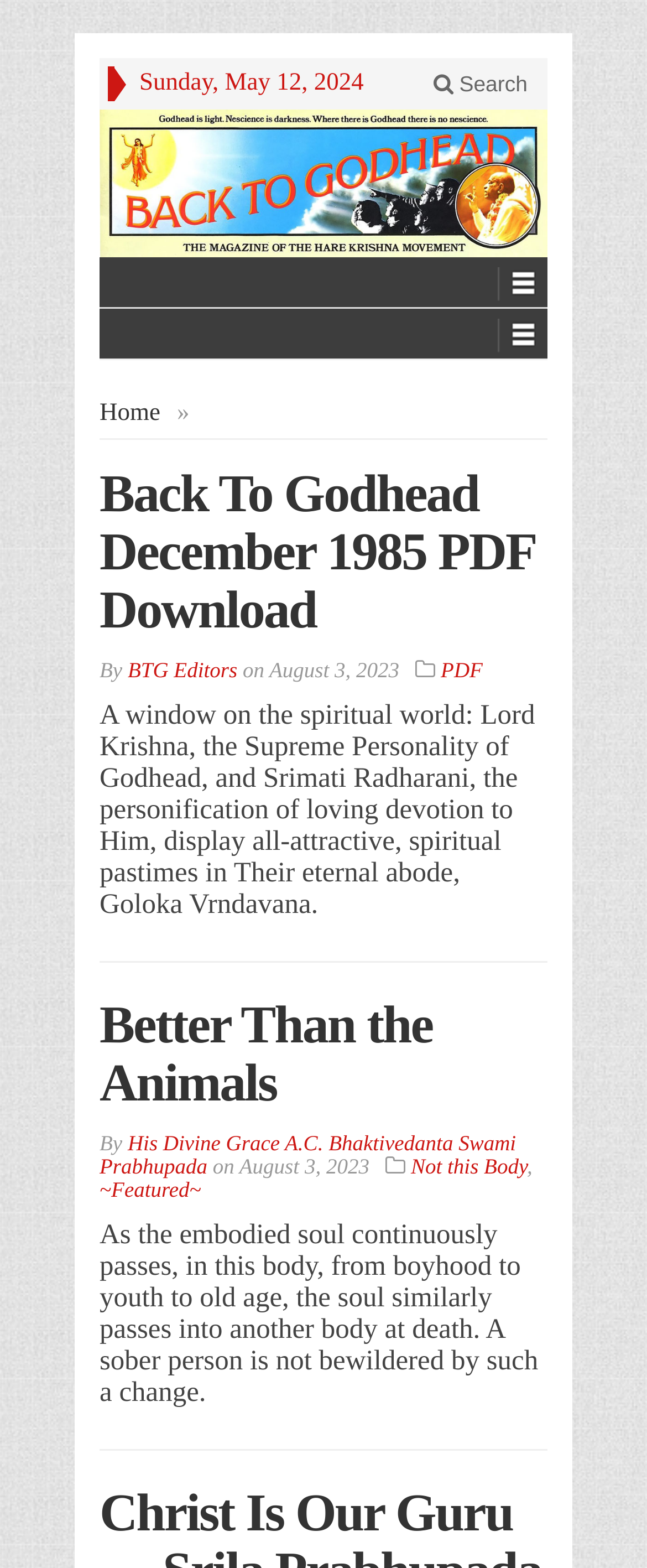Determine the bounding box for the UI element that matches this description: "Islamic Prayer Times".

None